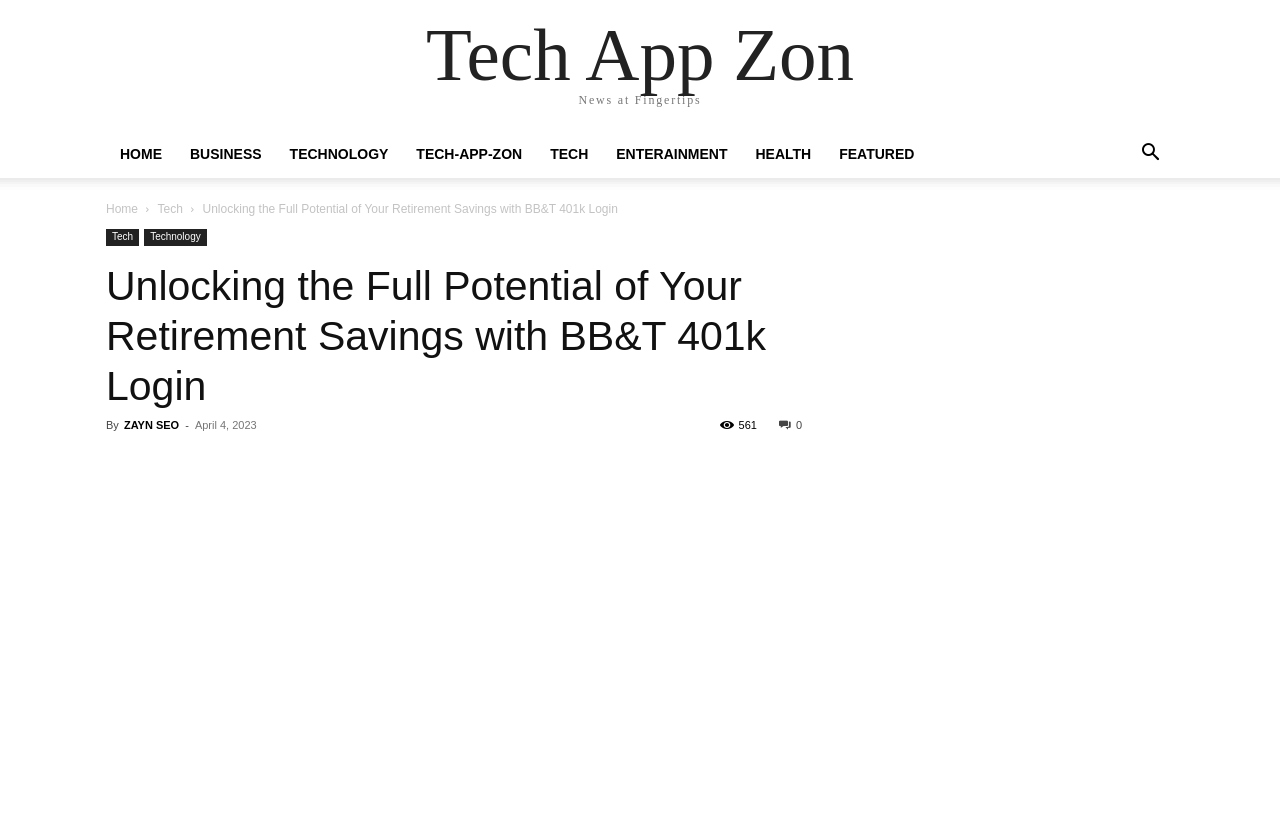Provide the bounding box coordinates of the area you need to click to execute the following instruction: "Search for something".

[0.88, 0.179, 0.917, 0.199]